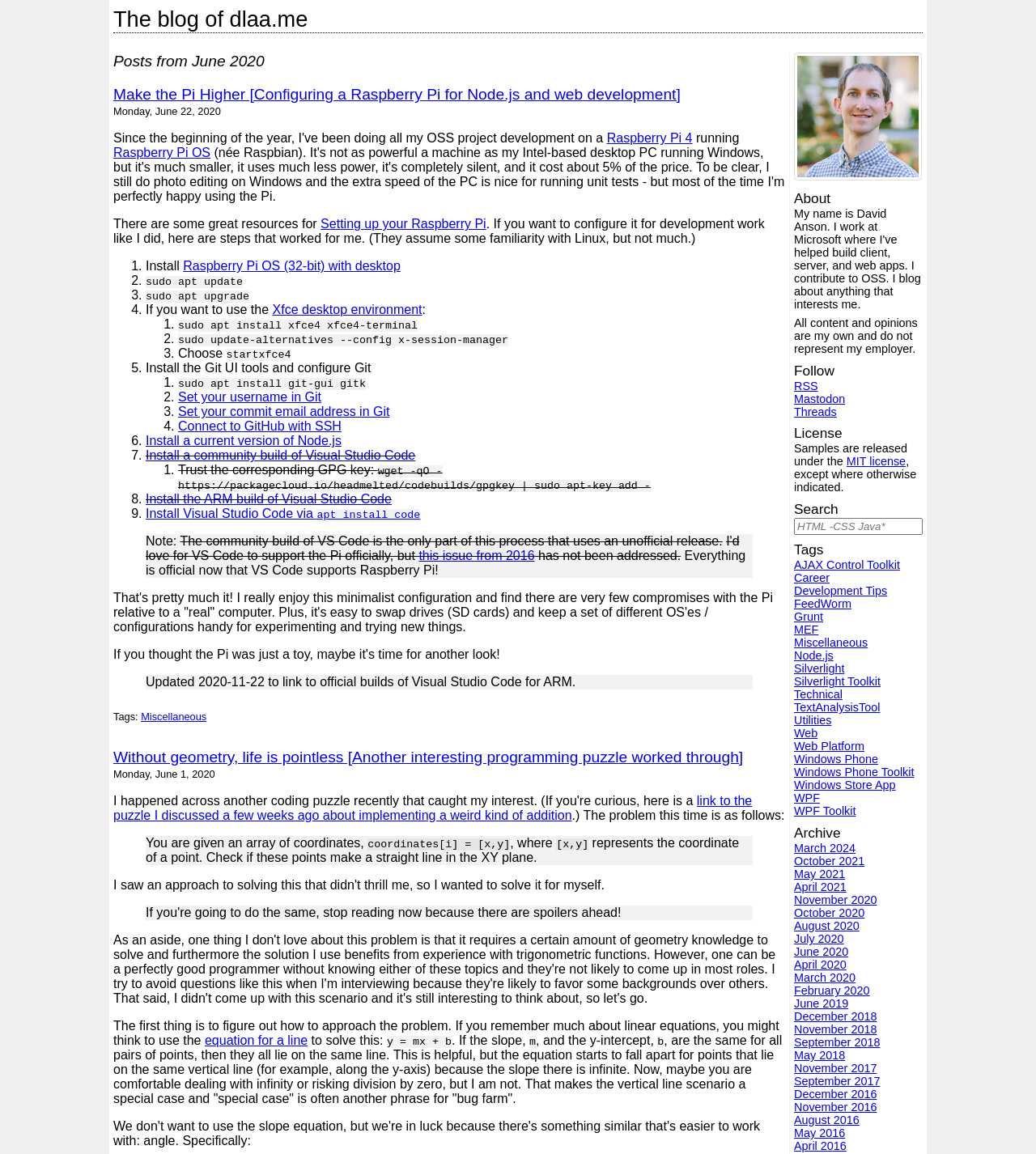What is the username set in Git?
From the details in the image, answer the question comprehensively.

The username set in Git is not specified in the article, but there is a link to 'Set your username in Git' which suggests that the username needs to be set, but the actual username is not provided.